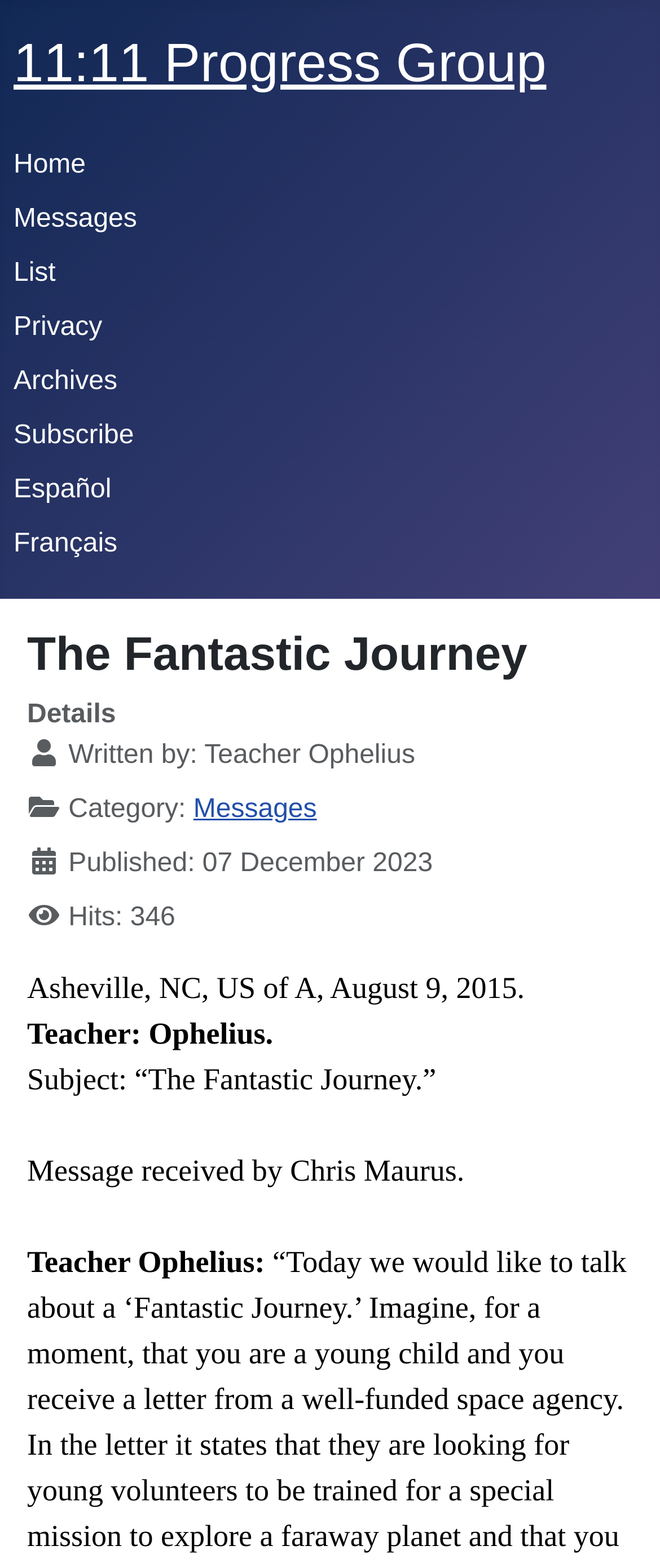Using the element description provided, determine the bounding box coordinates in the format (top-left x, top-left y, bottom-right x, bottom-right y). Ensure that all values are floating point numbers between 0 and 1. Element description: List

[0.021, 0.165, 0.084, 0.183]